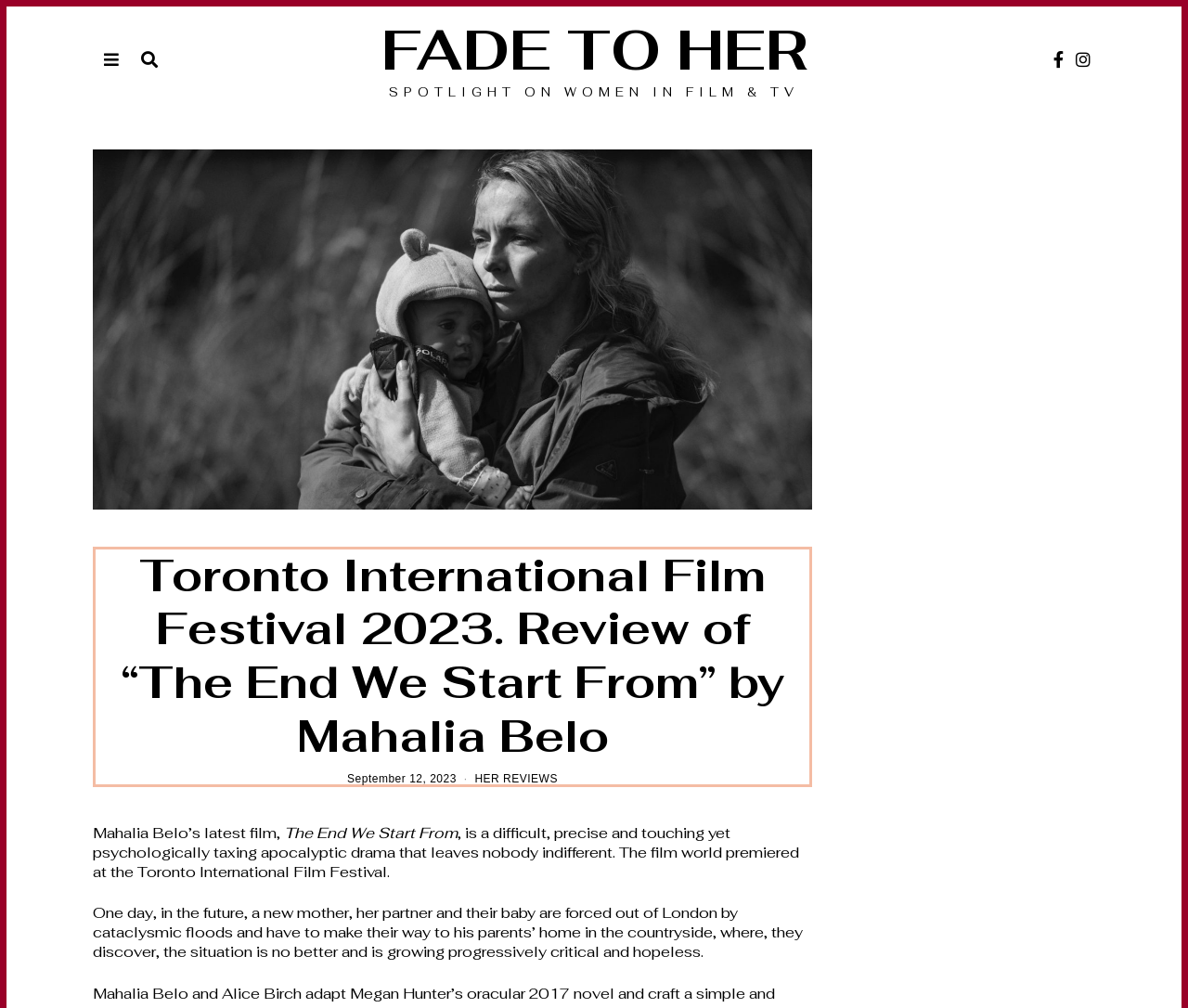Who is the director of the film?
Could you answer the question with a detailed and thorough explanation?

I found the answer by looking at the heading 'Toronto International Film Festival 2023. Review of “The End We Start From” by Mahalia Belo' which mentions the director's name.